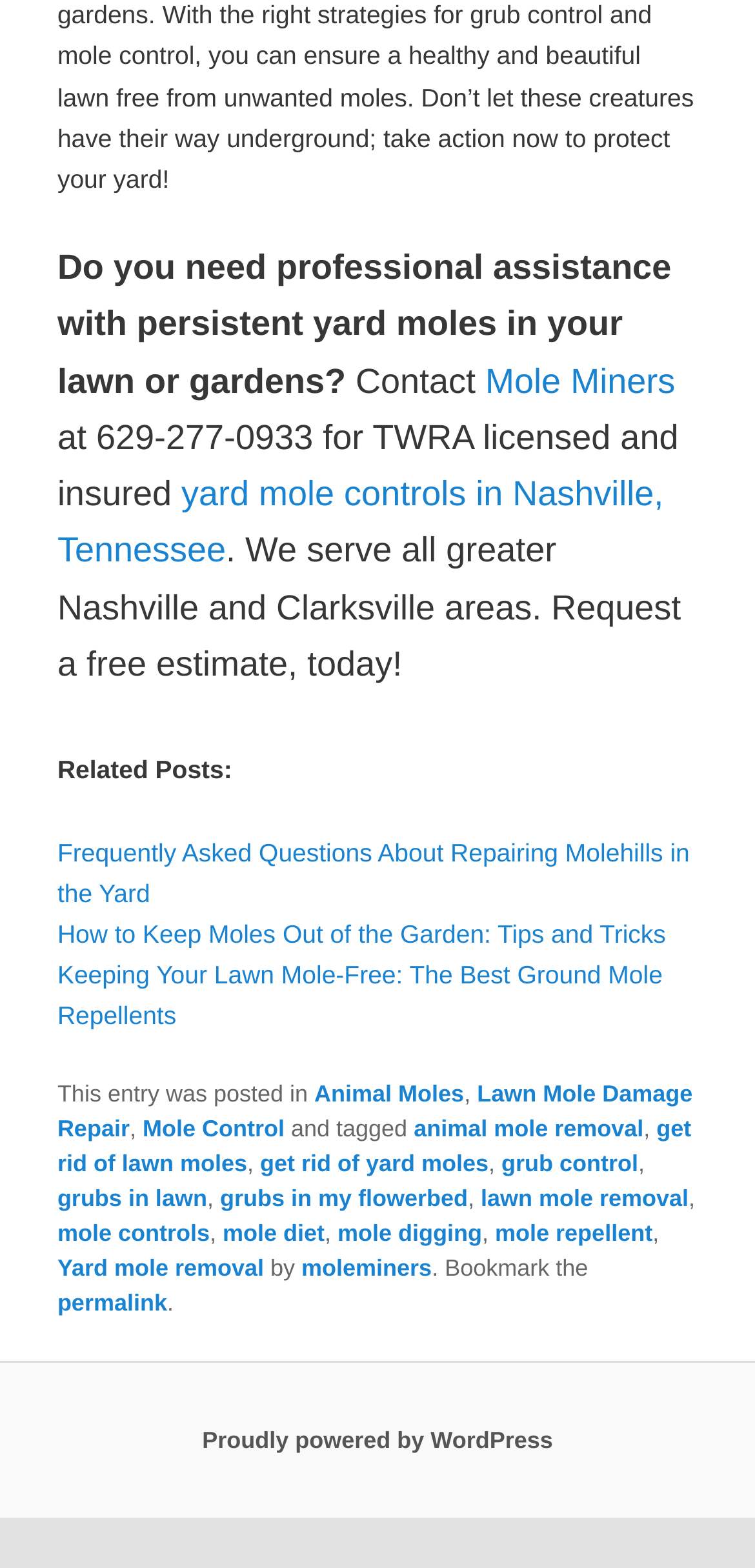What is the topic of the related post 'Frequently Asked Questions About Repairing Molehills in the Yard'? Analyze the screenshot and reply with just one word or a short phrase.

Repairing molehills